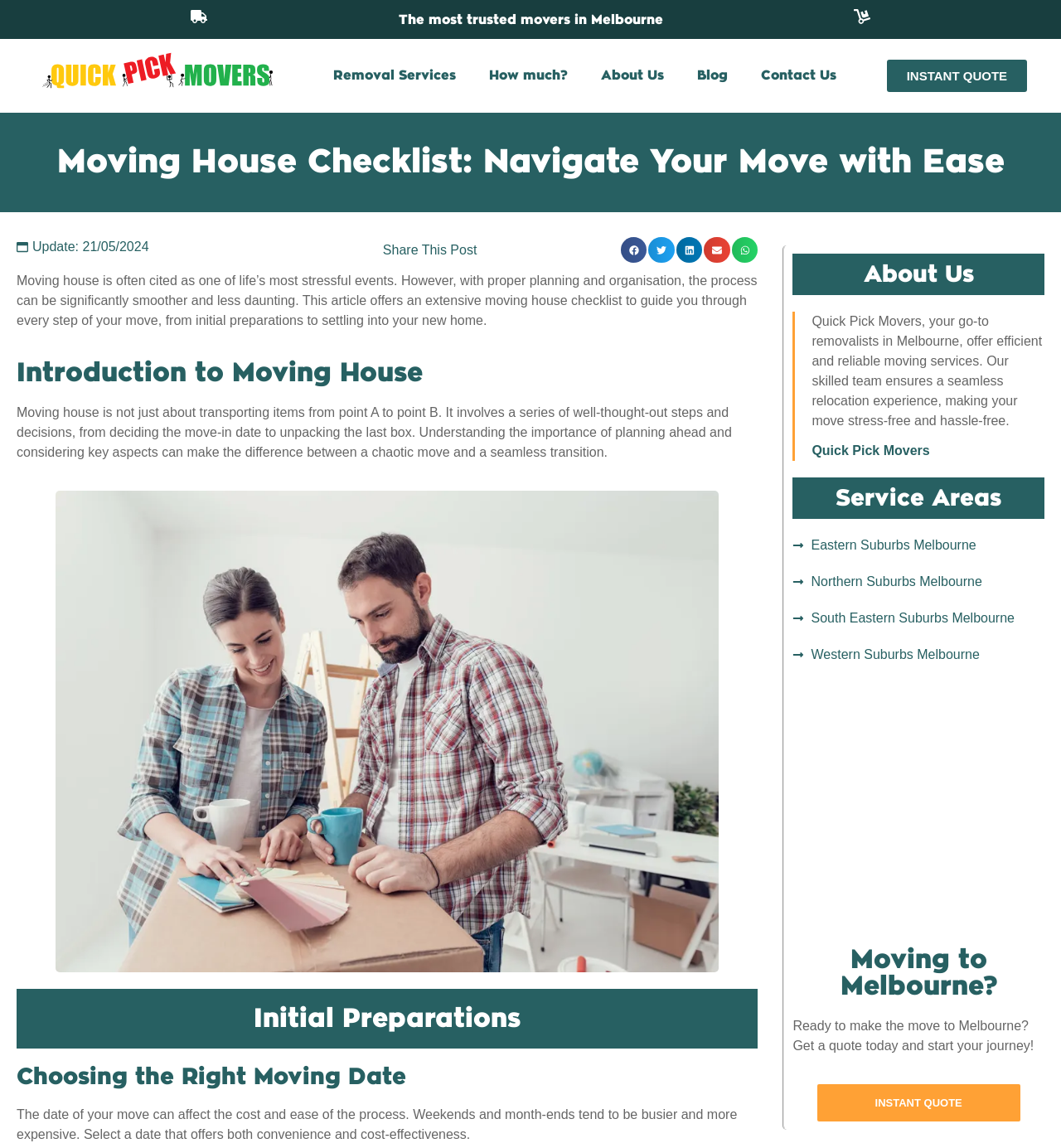Identify the bounding box coordinates of the clickable region required to complete the instruction: "Learn about removal services". The coordinates should be given as four float numbers within the range of 0 and 1, i.e., [left, top, right, bottom].

[0.298, 0.046, 0.445, 0.086]